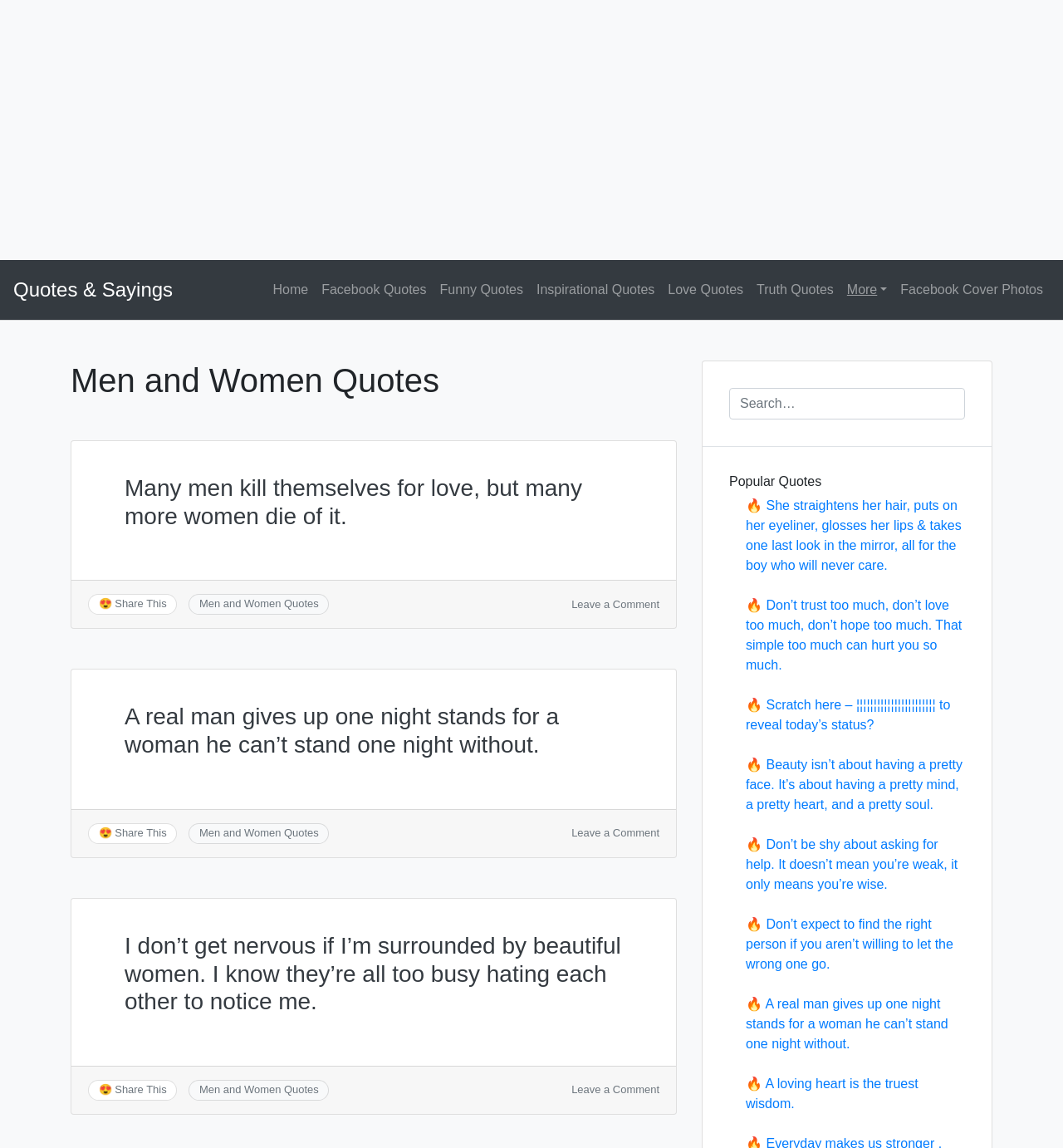What is the purpose of the search box?
Please provide a single word or phrase in response based on the screenshot.

To search quotes